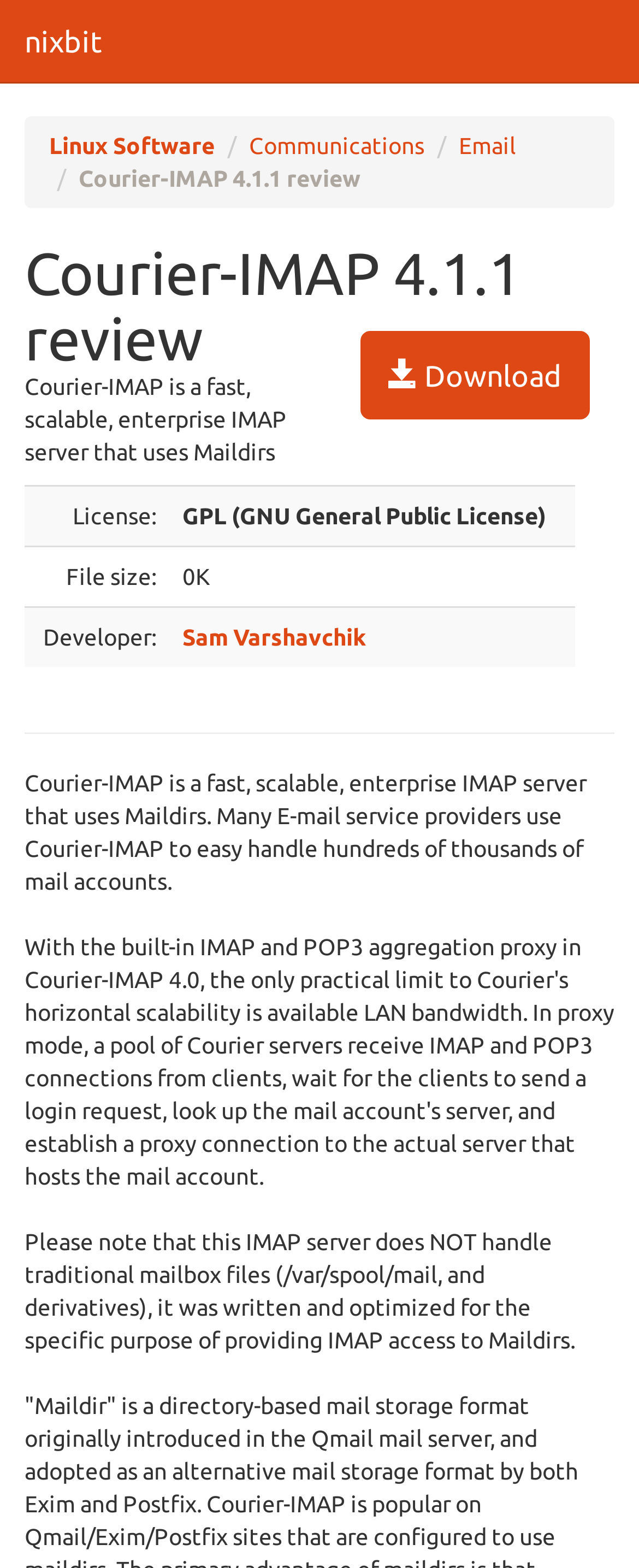What type of license does Courier-IMAP use?
Based on the image, give a one-word or short phrase answer.

GPL